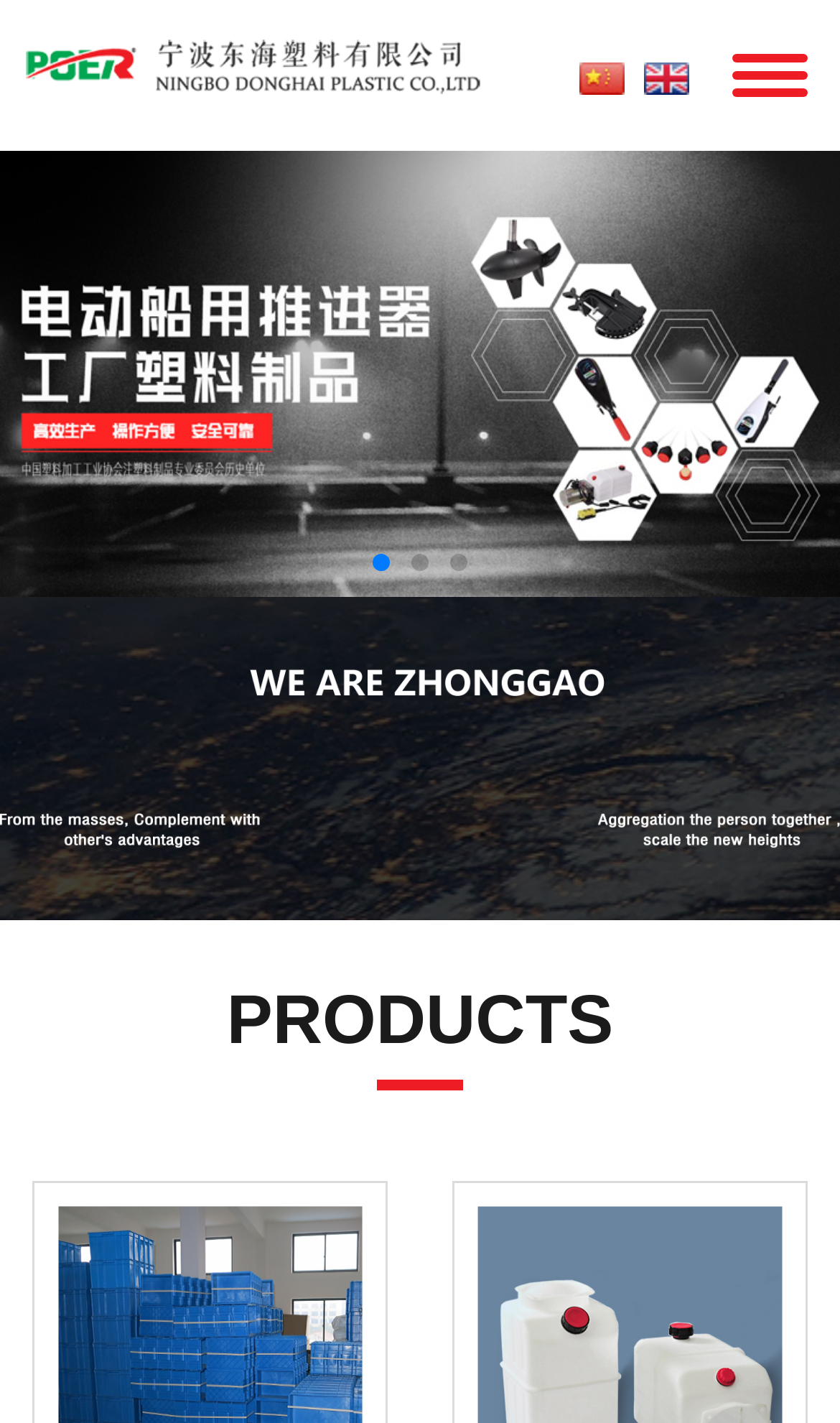How many slides are there?
Using the image, give a concise answer in the form of a single word or short phrase.

3